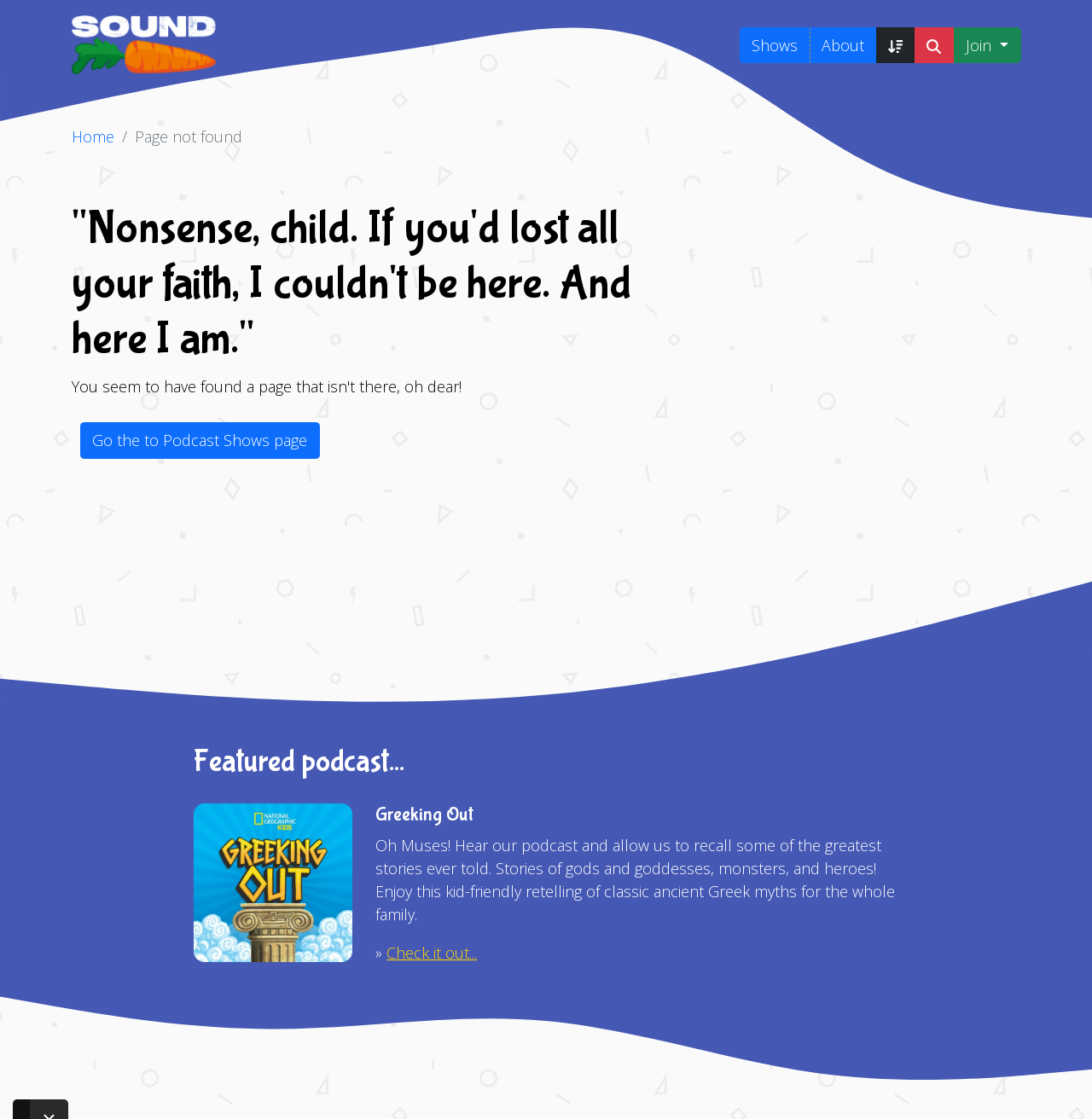Extract the main heading text from the webpage.

"Nonsense, child. If you'd lost all your faith, I couldn't be here. And here I am."